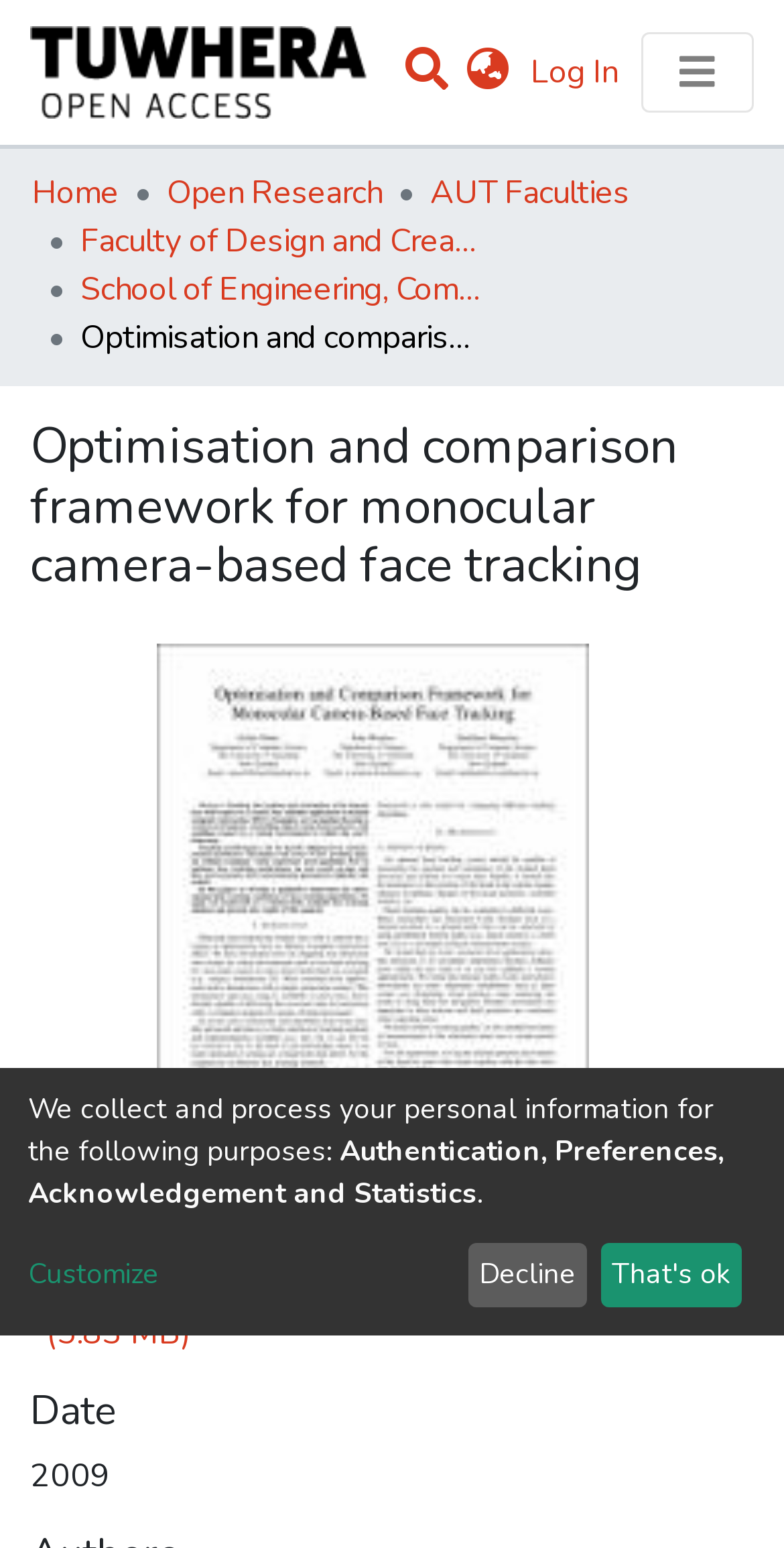Provide the bounding box coordinates of the HTML element described by the text: "Blog".

None